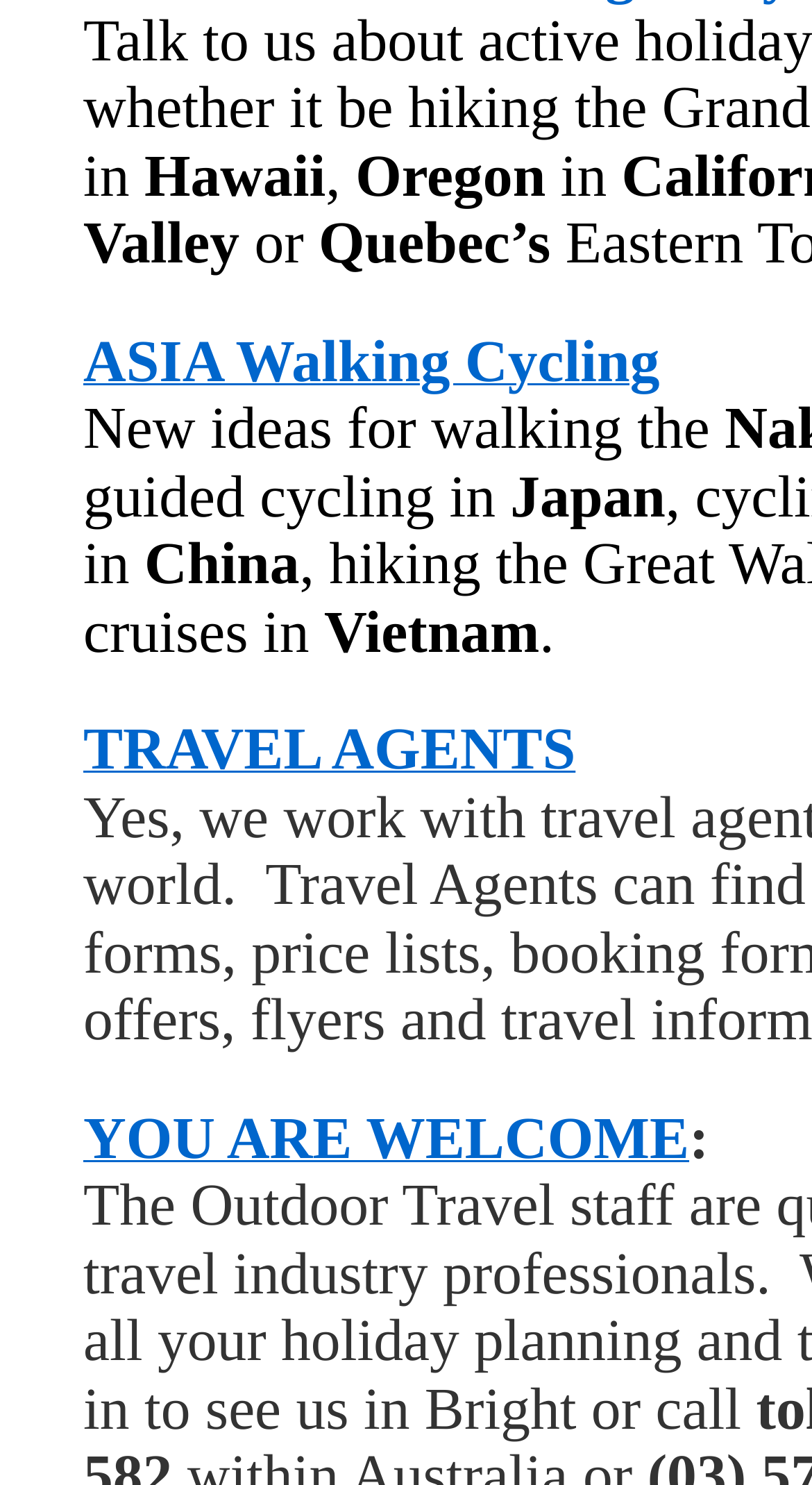How many countries are mentioned? Observe the screenshot and provide a one-word or short phrase answer.

5